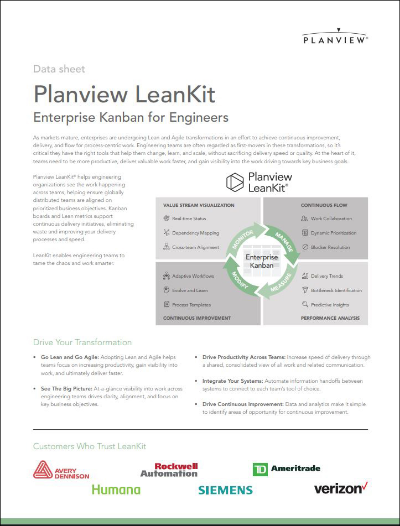Generate a detailed narrative of the image.

The image features a data sheet titled "Planview LeanKit: Enterprise Kanban for Engineers," outlining methods for implementing Lean and Agile transformations in engineering settings. It emphasizes the integration of Lean principles with Kanban systems to enhance project efficiency. Key sections include "Value Stream Visualization" and "Continuous Flow," highlighting processes such as "Decoupling Matrices" and "Delivery Tracking." Additionally, the sheet encourages organizations to adopt best practices for improved project management, illustrating the impact of Lean methodologies on productivity and transformation. Branding elements of Planview are prominently displayed, reinforcing the company's commitment to supporting enterprises in their agile journey. The bottom of the sheet includes logos of recognized customers who trust LeanKit, such as Avery Dennison and Siemens.